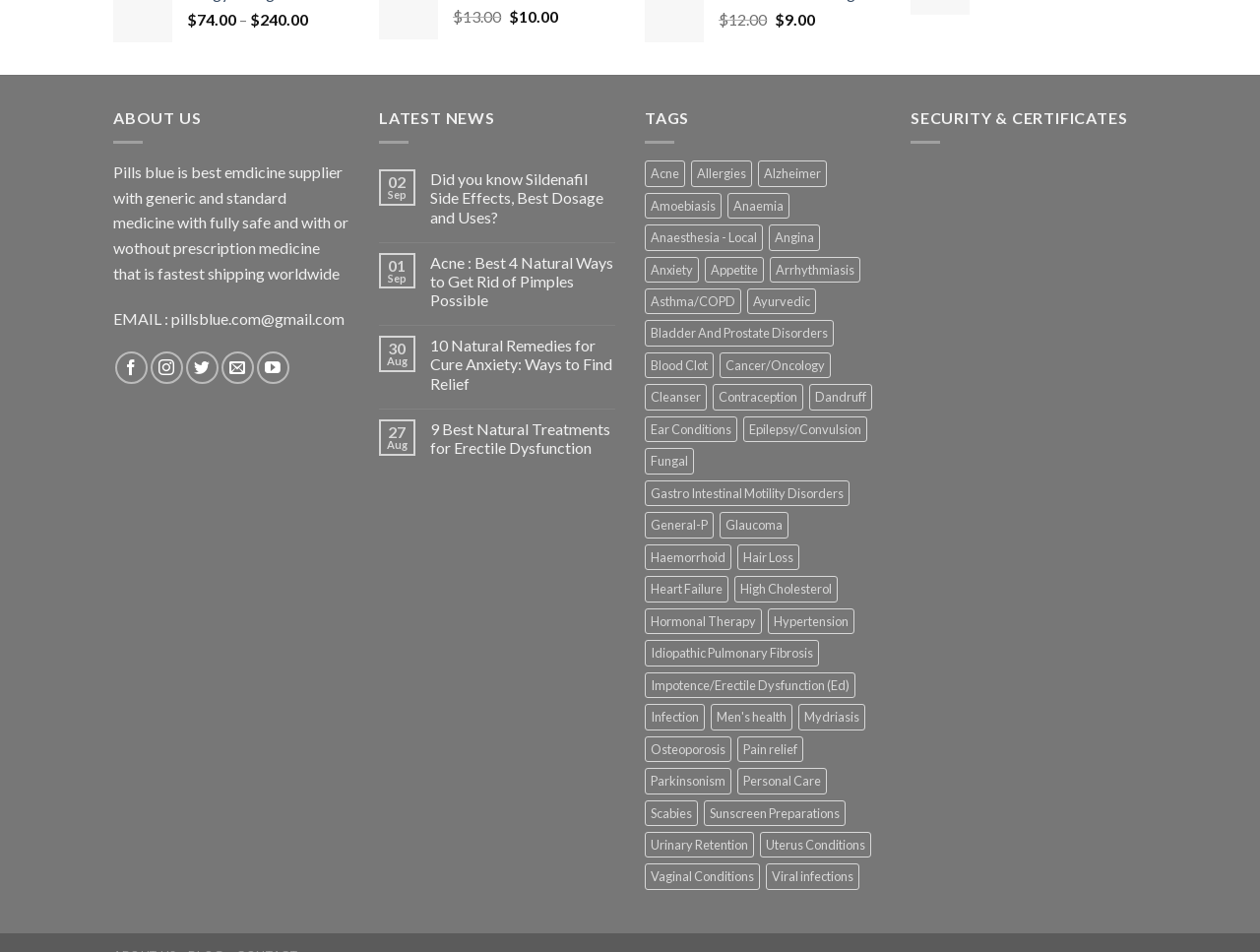Please give the bounding box coordinates of the area that should be clicked to fulfill the following instruction: "View products for Acne". The coordinates should be in the format of four float numbers from 0 to 1, i.e., [left, top, right, bottom].

[0.512, 0.169, 0.544, 0.196]